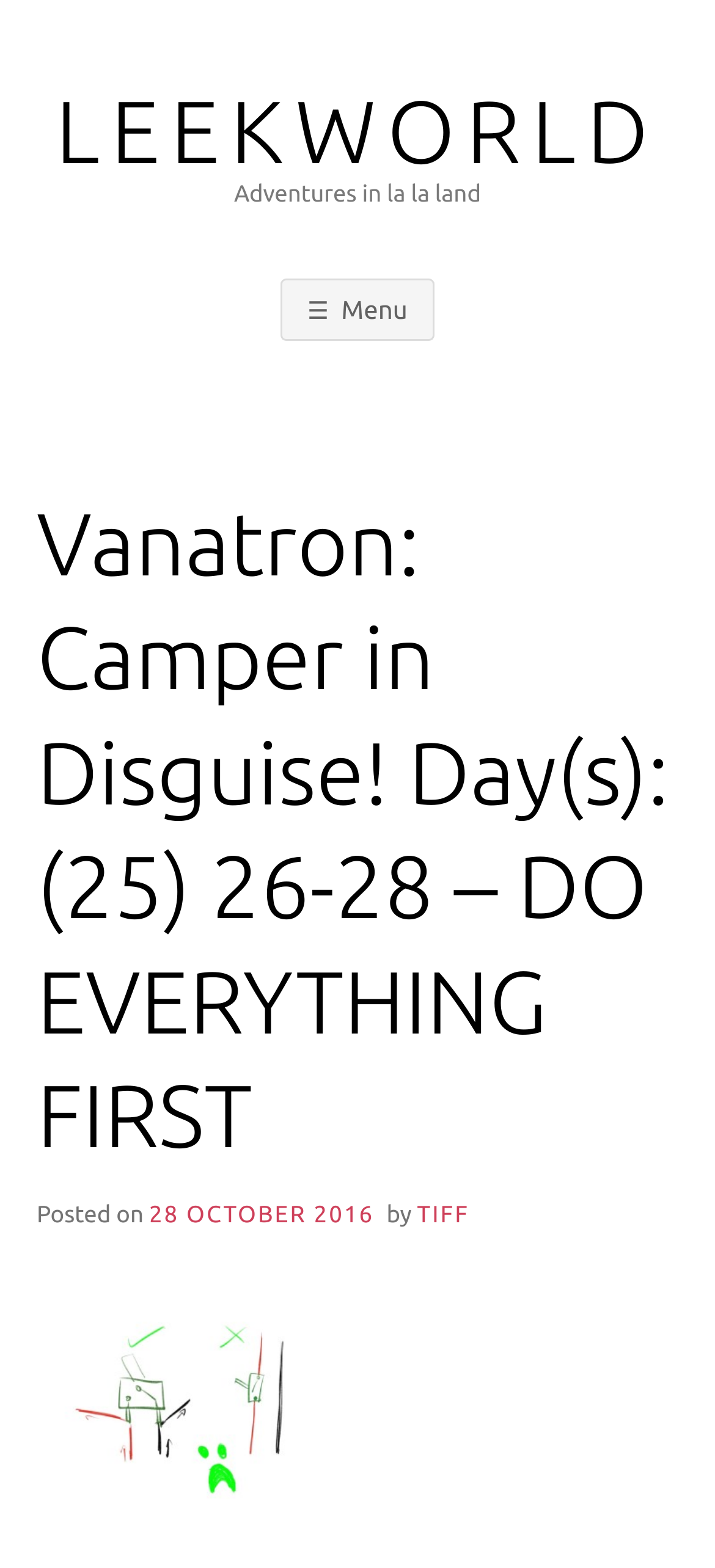Locate the bounding box for the described UI element: "28 October 201617 February 2017". Ensure the coordinates are four float numbers between 0 and 1, formatted as [left, top, right, bottom].

[0.208, 0.767, 0.523, 0.783]